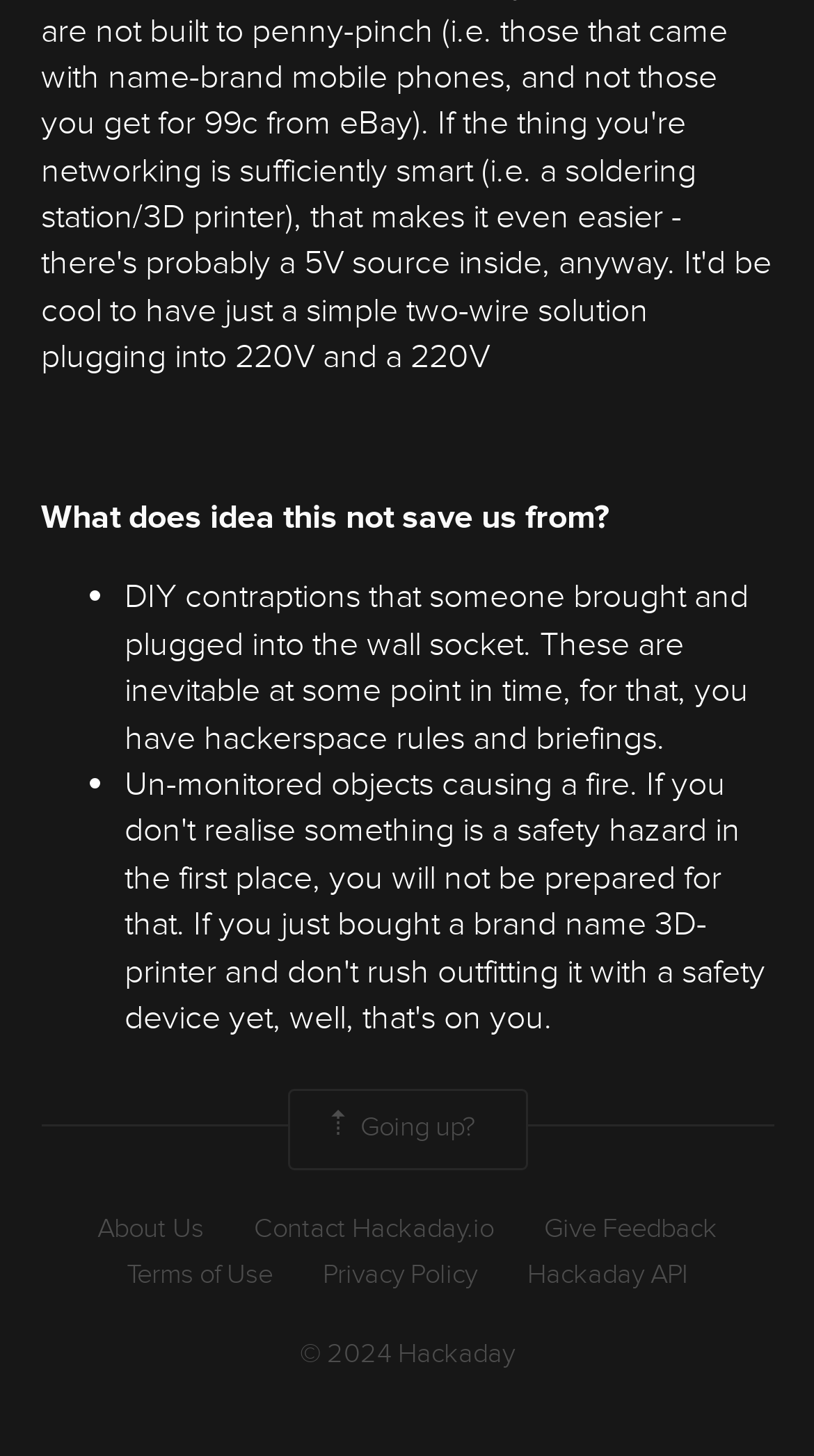Provide a single word or phrase to answer the given question: 
How many images are there on the page?

1